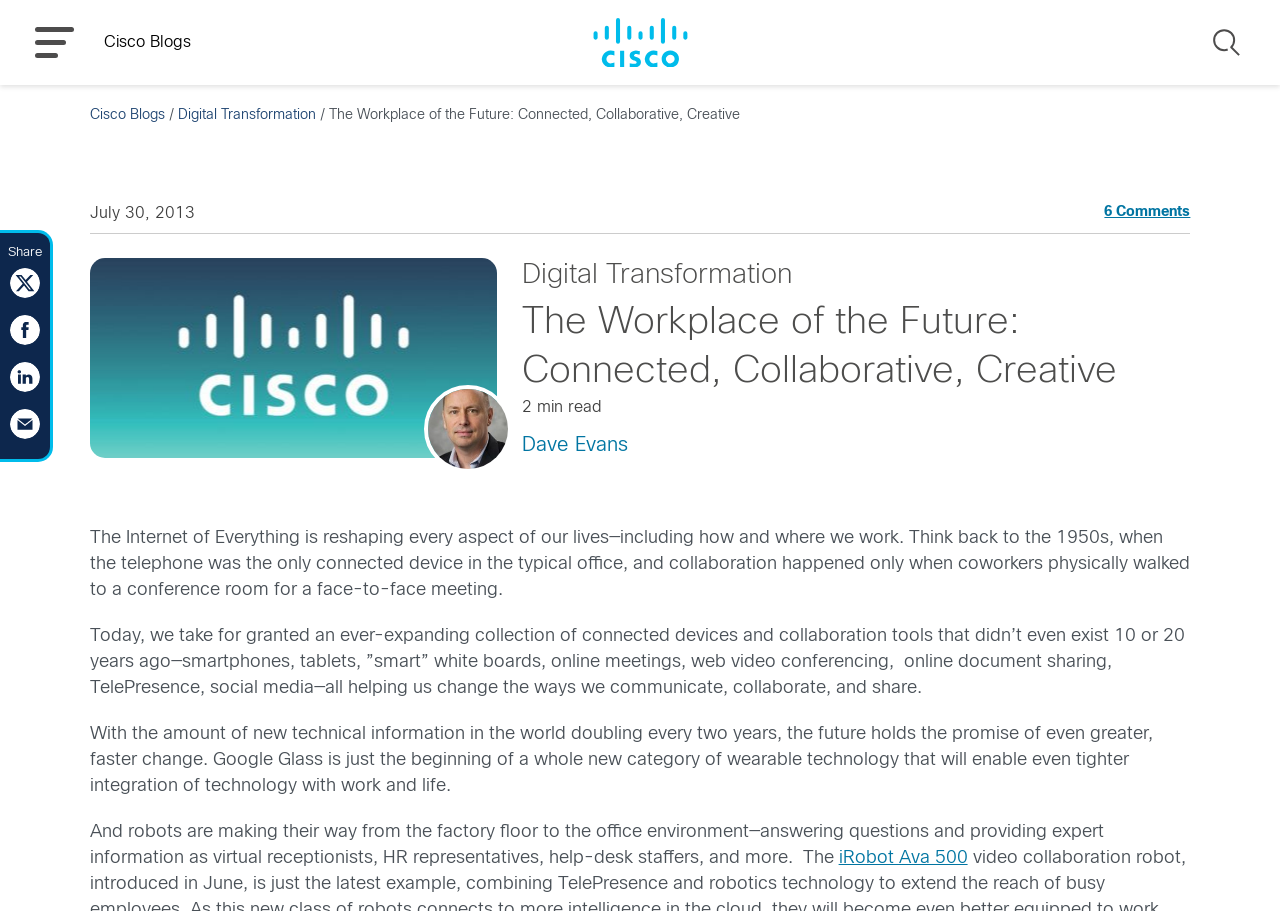Locate the bounding box coordinates of the clickable area needed to fulfill the instruction: "Search for something".

[0.945, 0.027, 0.973, 0.066]